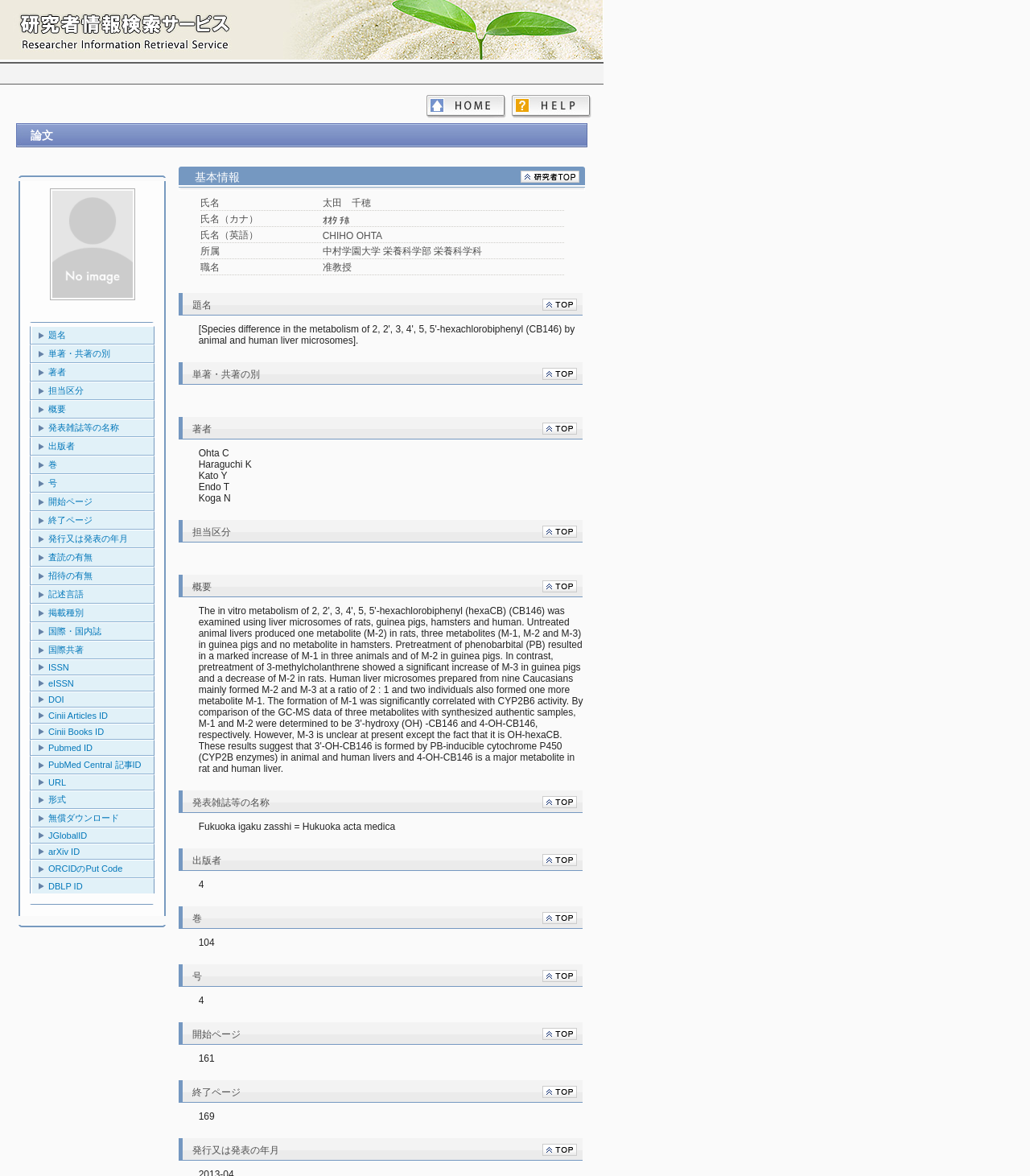Respond to the following query with just one word or a short phrase: 
What is the purpose of the table with headers '氏名', '氏名（カナ）', and '氏名（英語）'?

To display the researcher's names in different languages